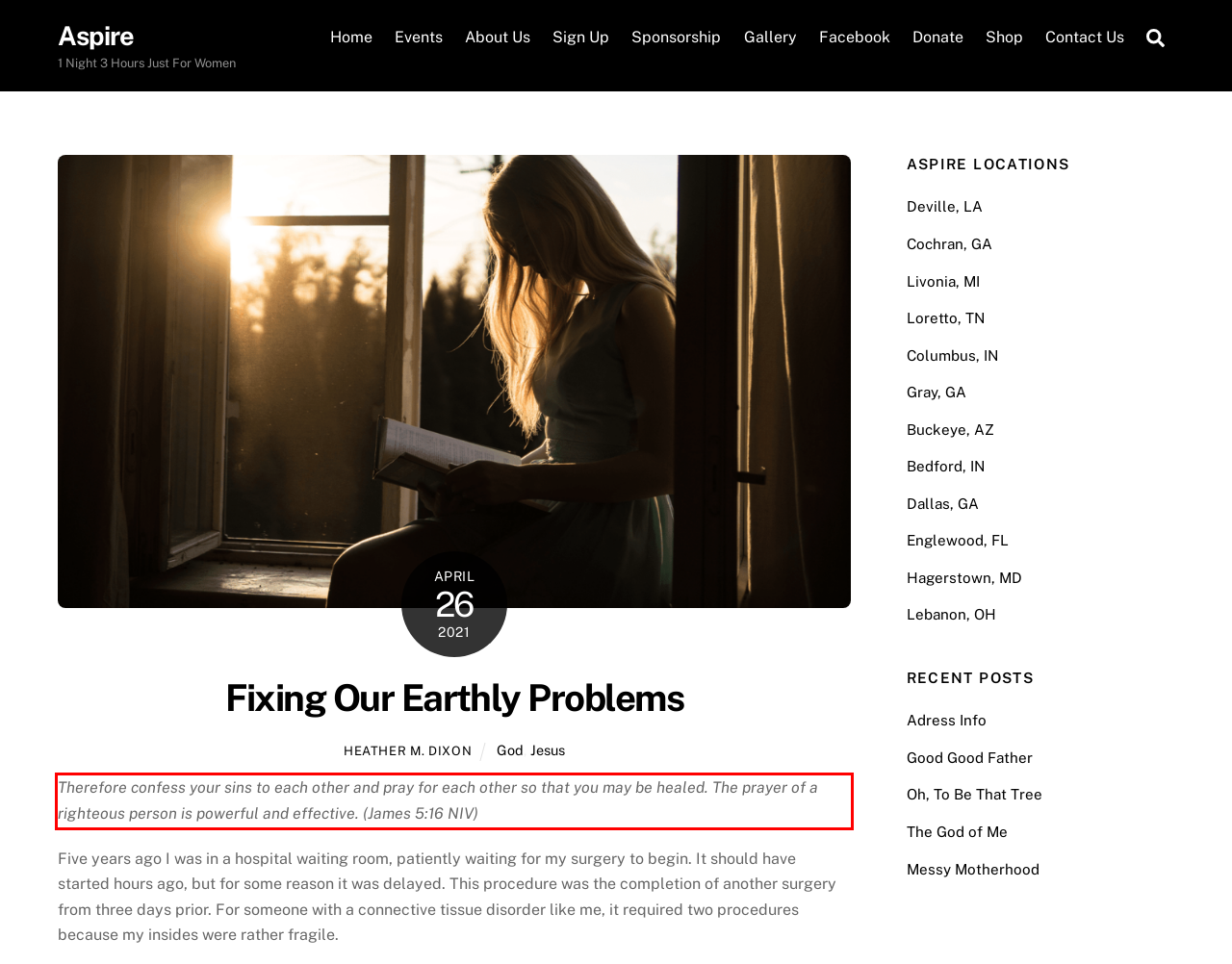You are given a screenshot showing a webpage with a red bounding box. Perform OCR to capture the text within the red bounding box.

Therefore confess your sins to each other and pray for each other so that you may be healed. The prayer of a righteous person is powerful and effective. (James 5:16 NIV)